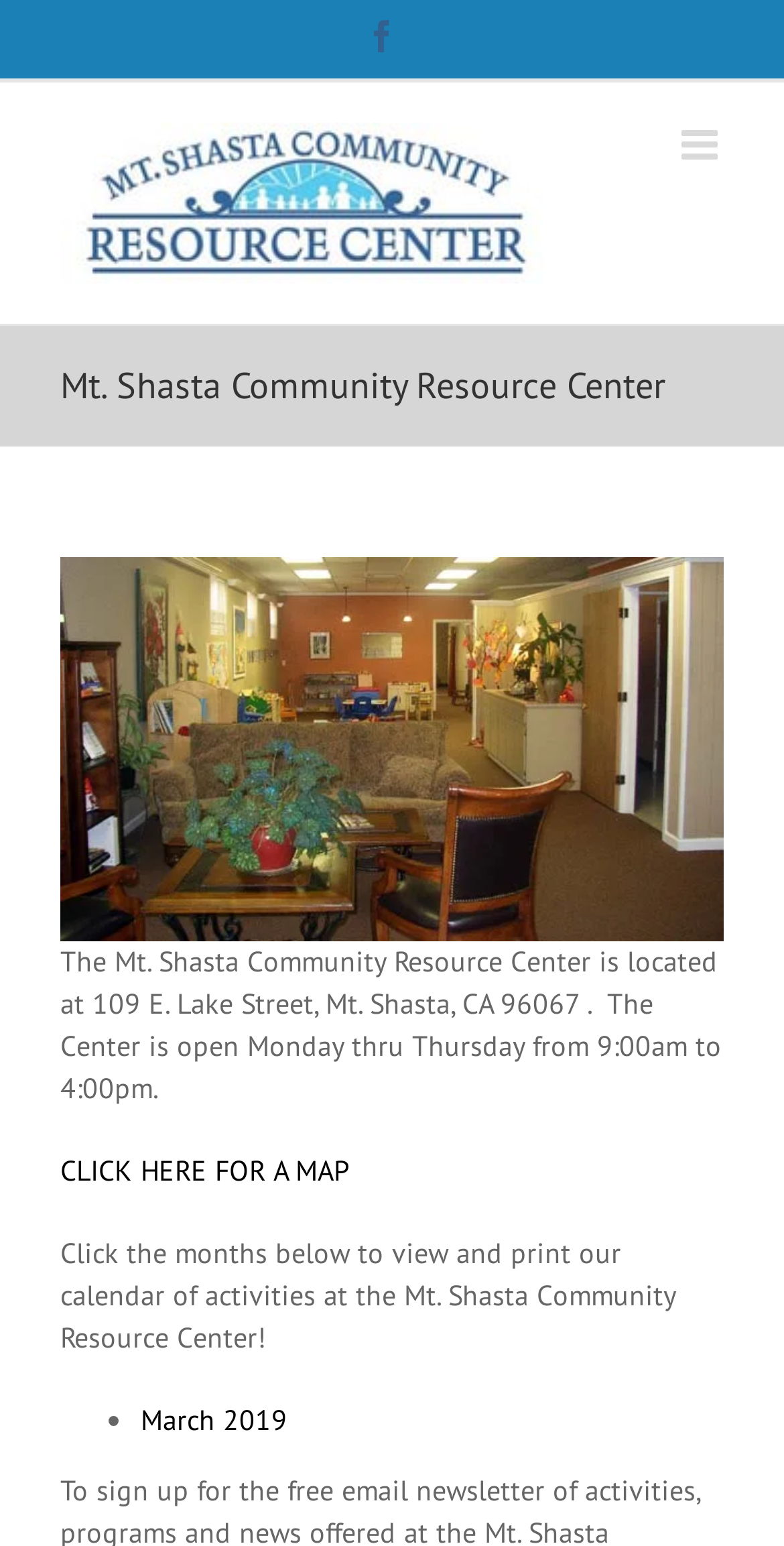Predict the bounding box coordinates of the UI element that matches this description: "Facebook". The coordinates should be in the format [left, top, right, bottom] with each value between 0 and 1.

[0.467, 0.013, 0.508, 0.034]